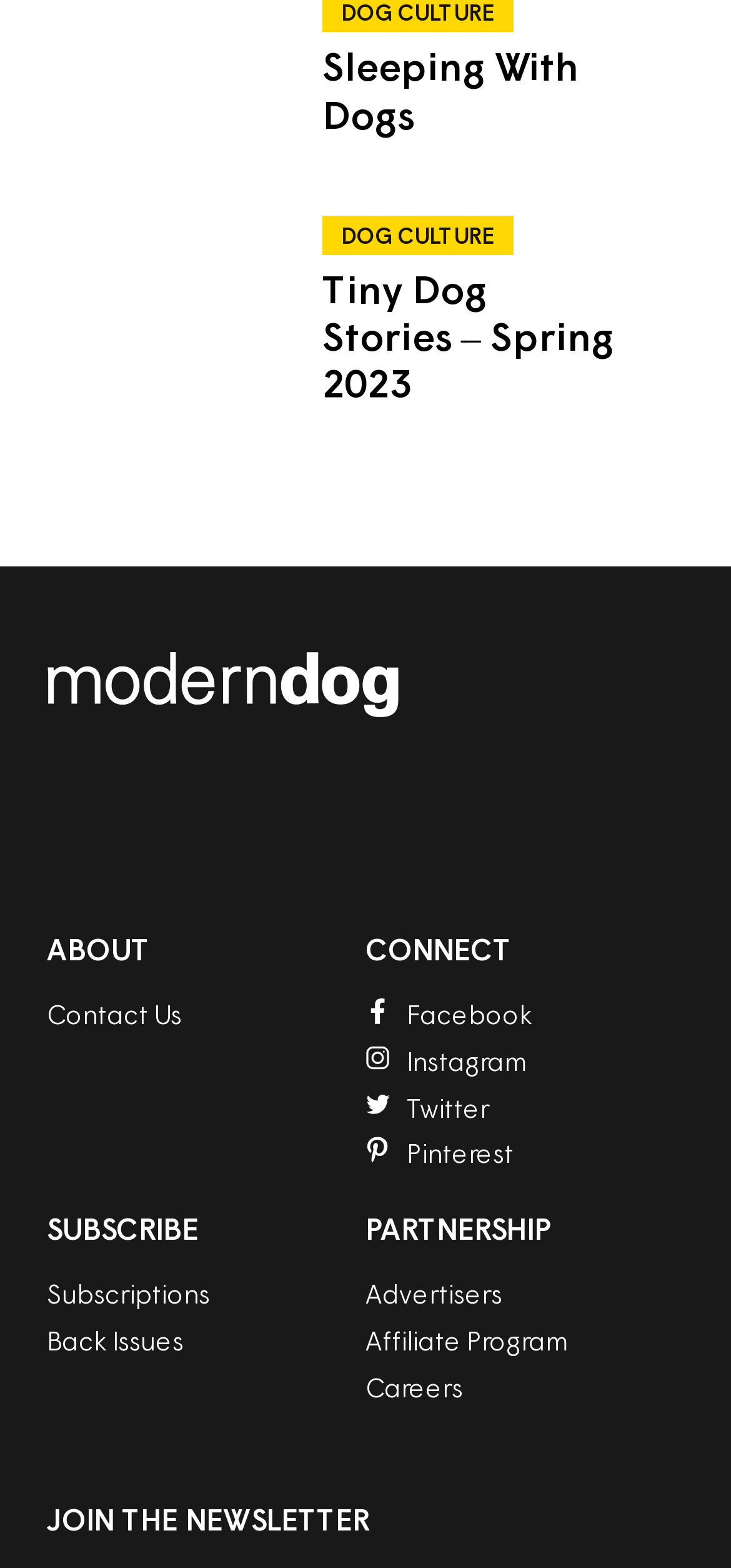Locate the bounding box of the UI element with the following description: "Dog Culture".

[0.441, 0.137, 0.703, 0.162]